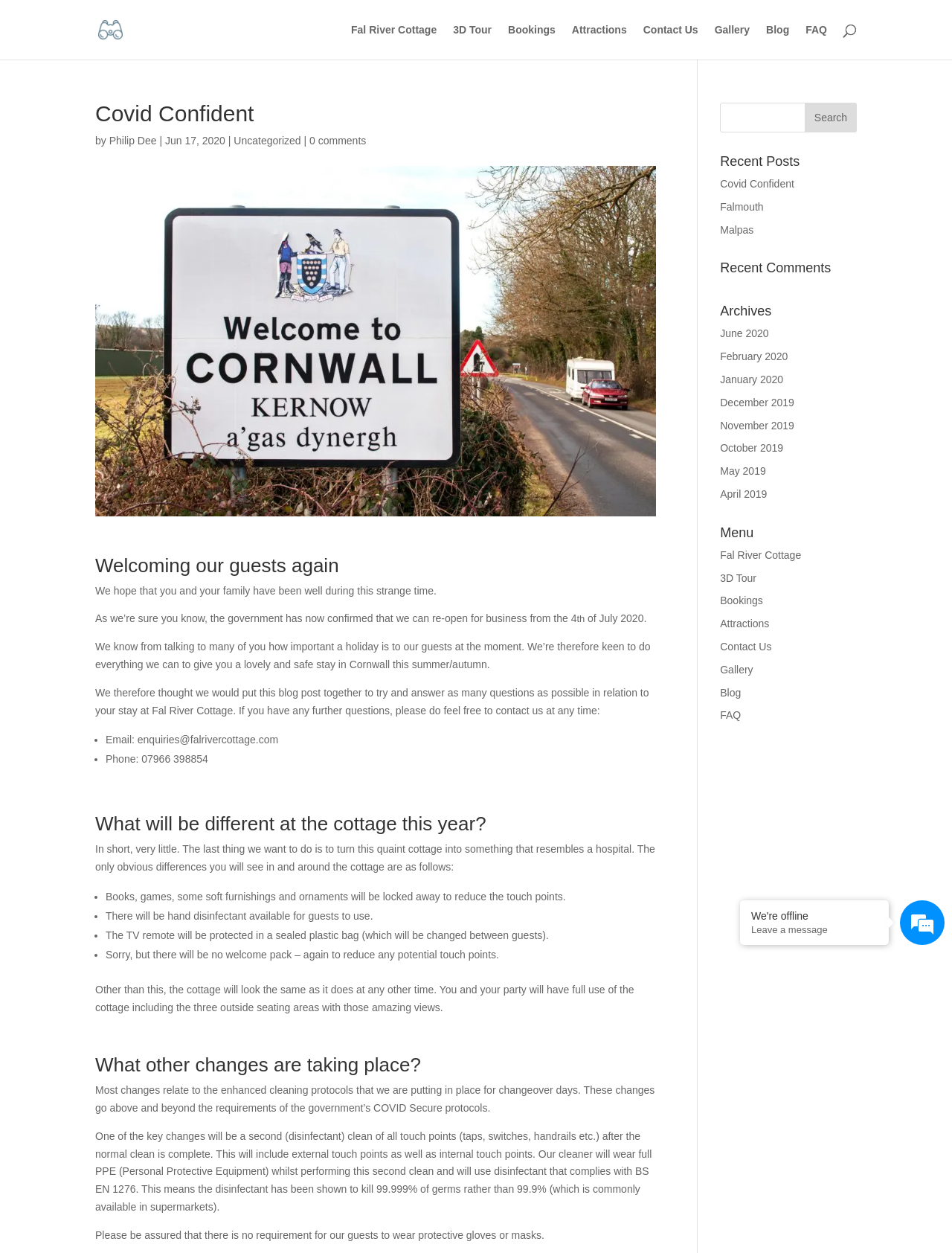Please pinpoint the bounding box coordinates for the region I should click to adhere to this instruction: "Contact Us".

[0.676, 0.02, 0.733, 0.048]